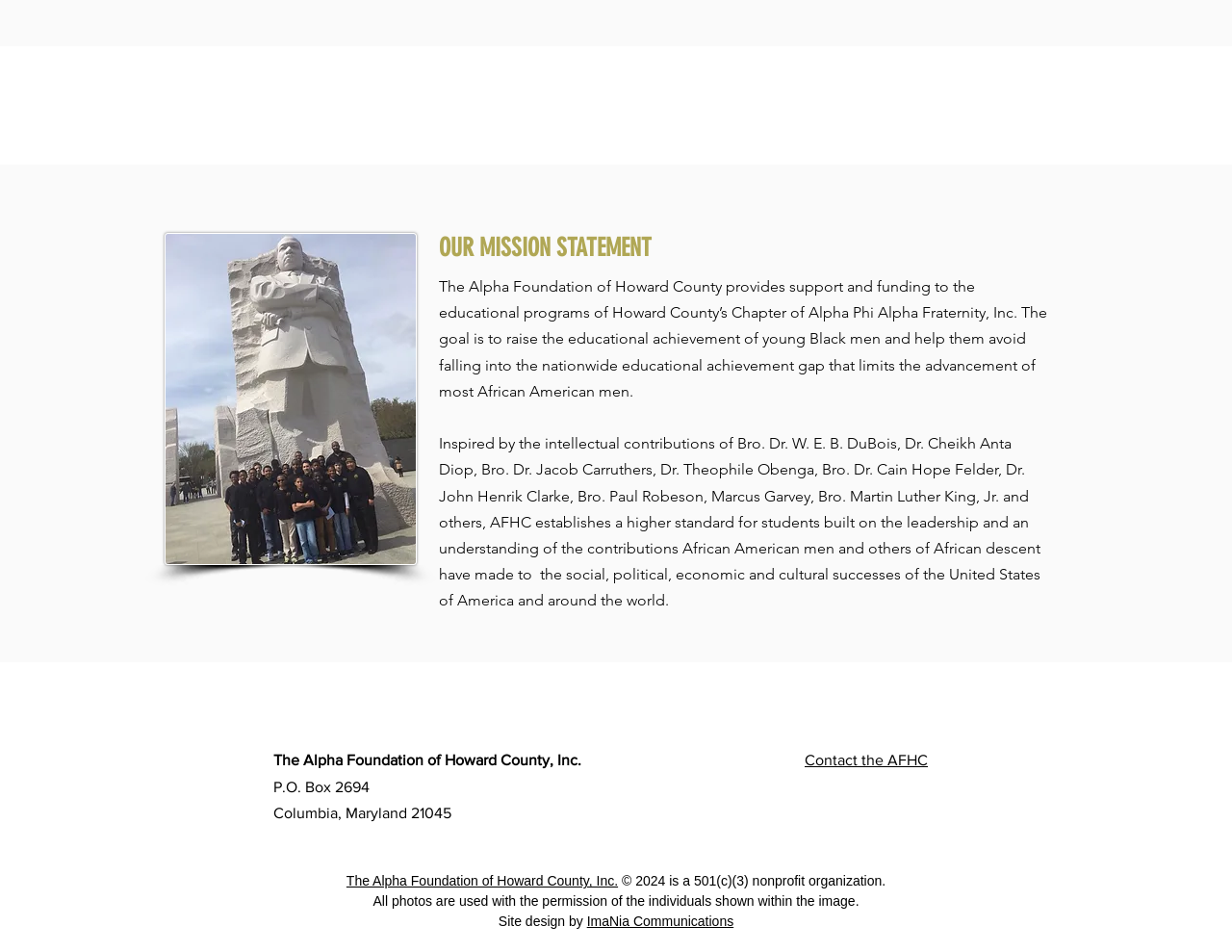Where is the organization located?
From the screenshot, supply a one-word or short-phrase answer.

Columbia, Maryland 21045